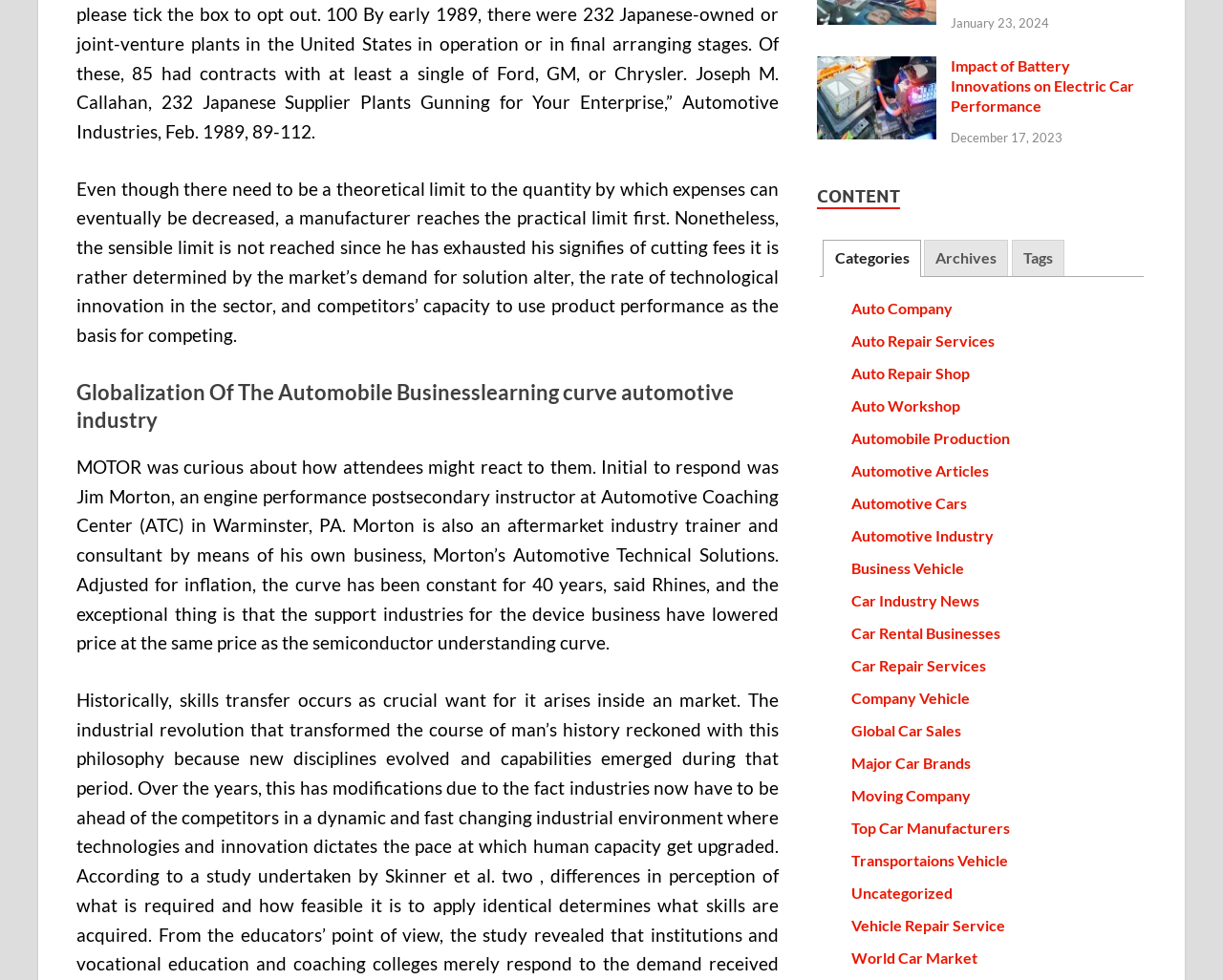Find the bounding box coordinates for the element that must be clicked to complete the instruction: "Select the 'Archives' tab". The coordinates should be four float numbers between 0 and 1, indicated as [left, top, right, bottom].

[0.755, 0.244, 0.824, 0.281]